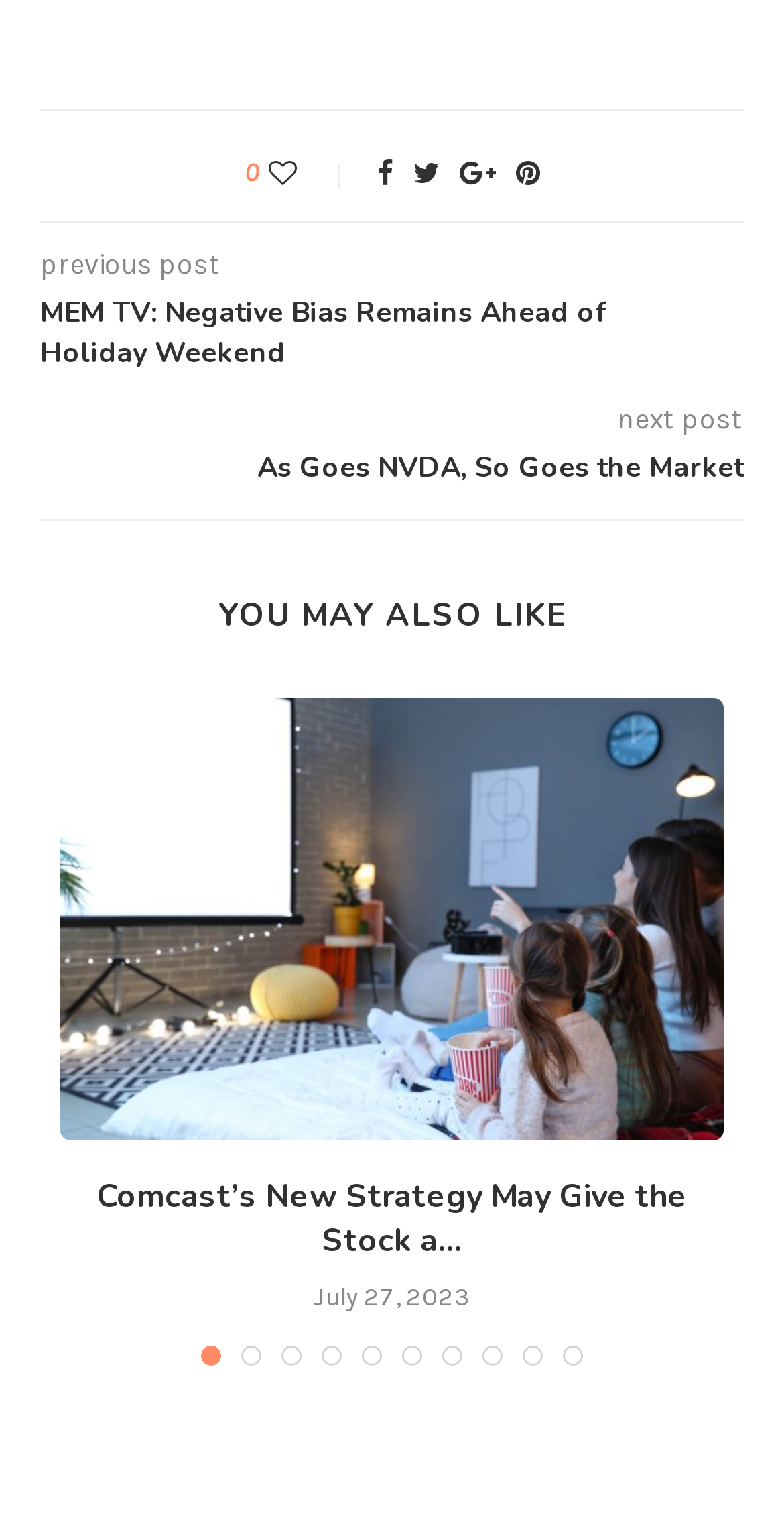How many 'like' buttons are there on this page?
Please answer the question with a detailed response using the information from the screenshot.

I found a generic element with the text 'Like', which is likely to be a 'like' button. There is only one such element on the page.